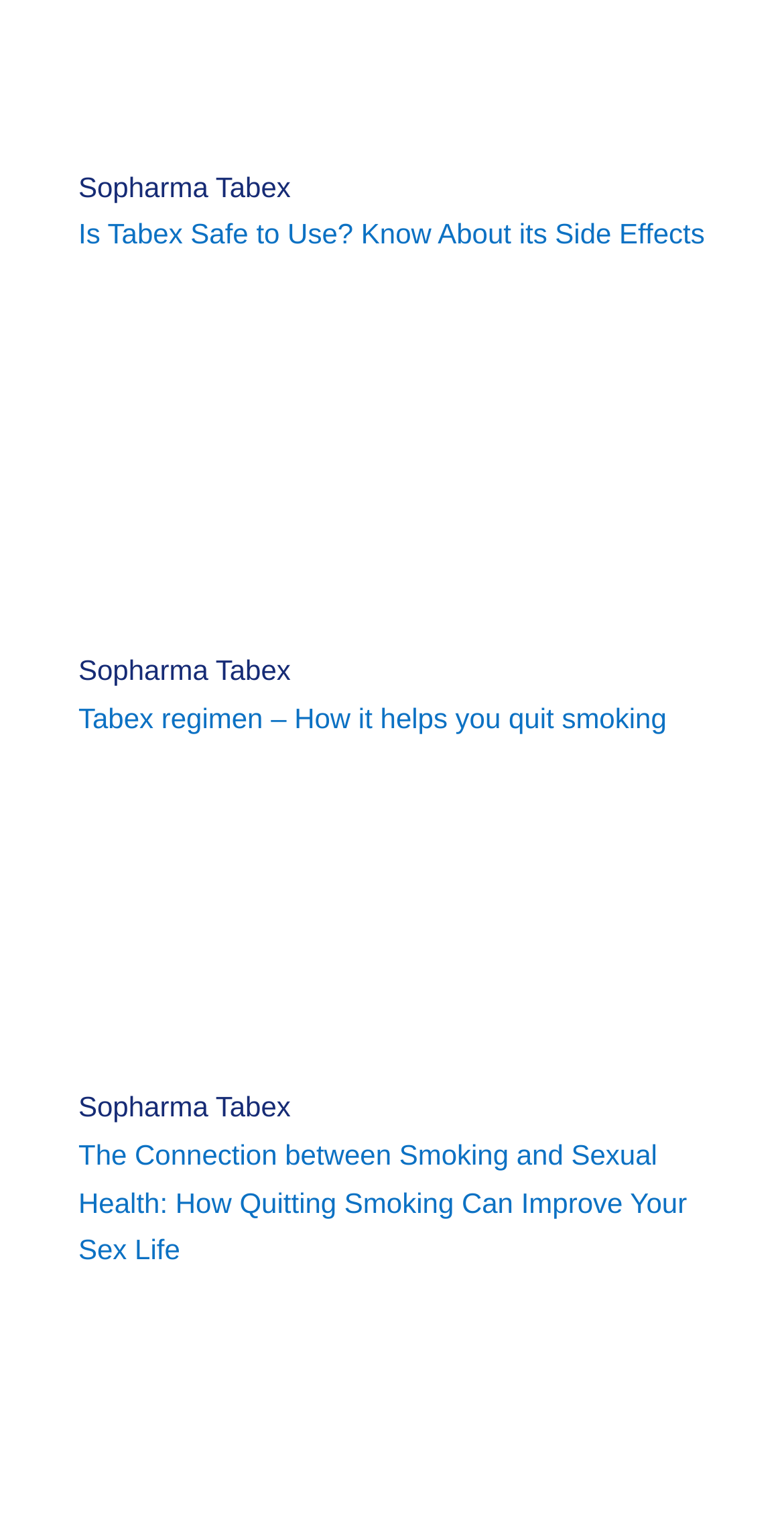Answer the question using only a single word or phrase: 
What is the connection between smoking and sexual health?

Quitting smoking improves sex life